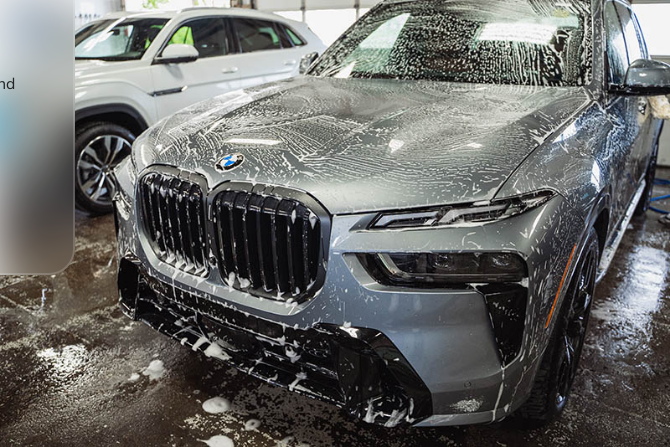Convey a detailed narrative of what is depicted in the image.

The image showcases a sleek, silver BMW SUV in the foreground, gleaming with soap and water, indicating it is currently being washed. The contrasting dark grille and sharp headlights of the vehicle highlight its modern design. In the background, another vehicle can be seen, partially visible, parked and also undergoing cleaning. The setting appears to be a professional car wash facility, providing detailing services aimed at maintaining vehicle aesthetics and quality. This visual resonates with the theme of "Pro Services," emphasizing the value and care offered by companies like Diamond Dealer Services, which specializes in enhancing customer satisfaction and profitability through meticulous vehicle care solutions.